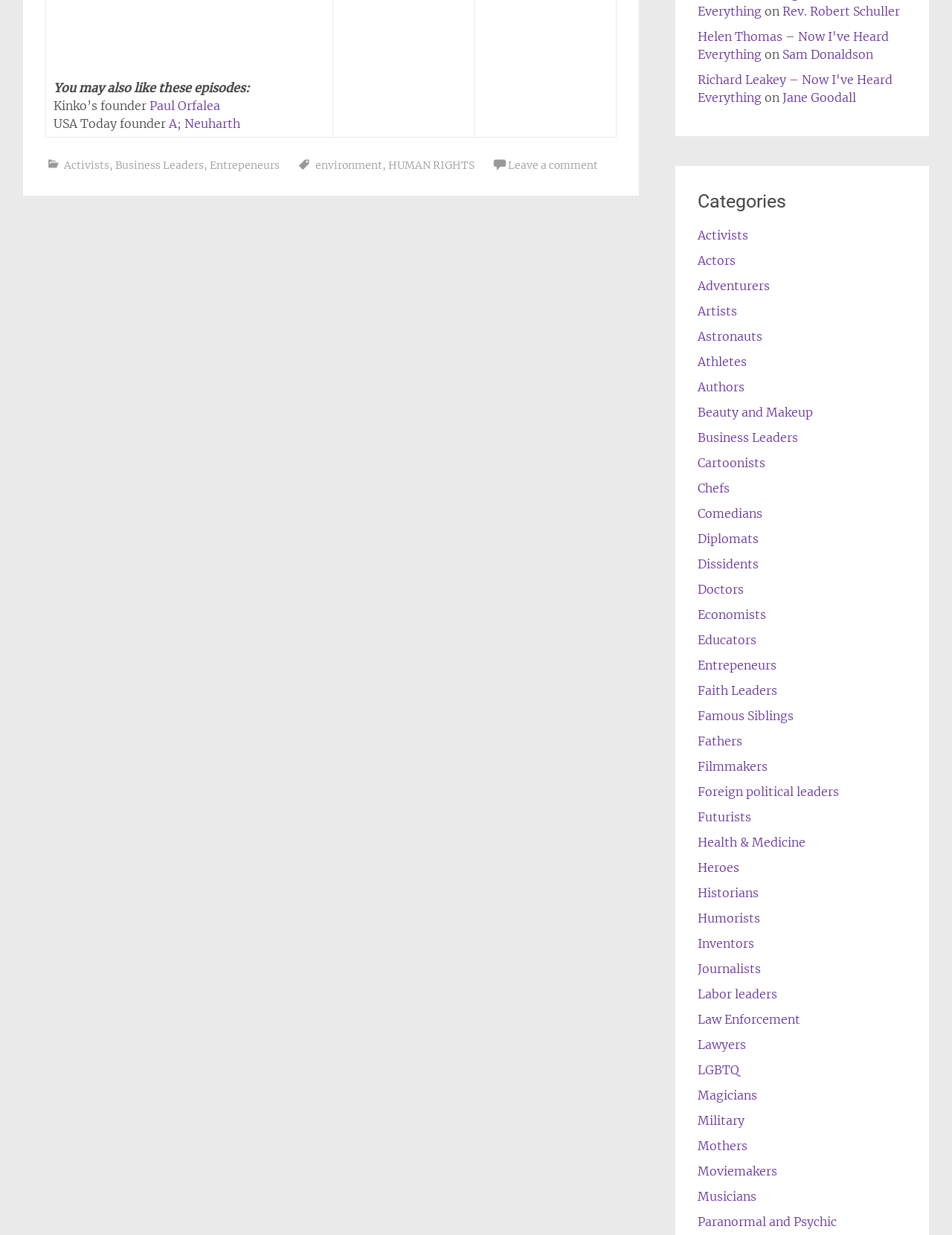Identify the bounding box coordinates for the region of the element that should be clicked to carry out the instruction: "Search for a topic". The bounding box coordinates should be four float numbers between 0 and 1, i.e., [left, top, right, bottom].

None